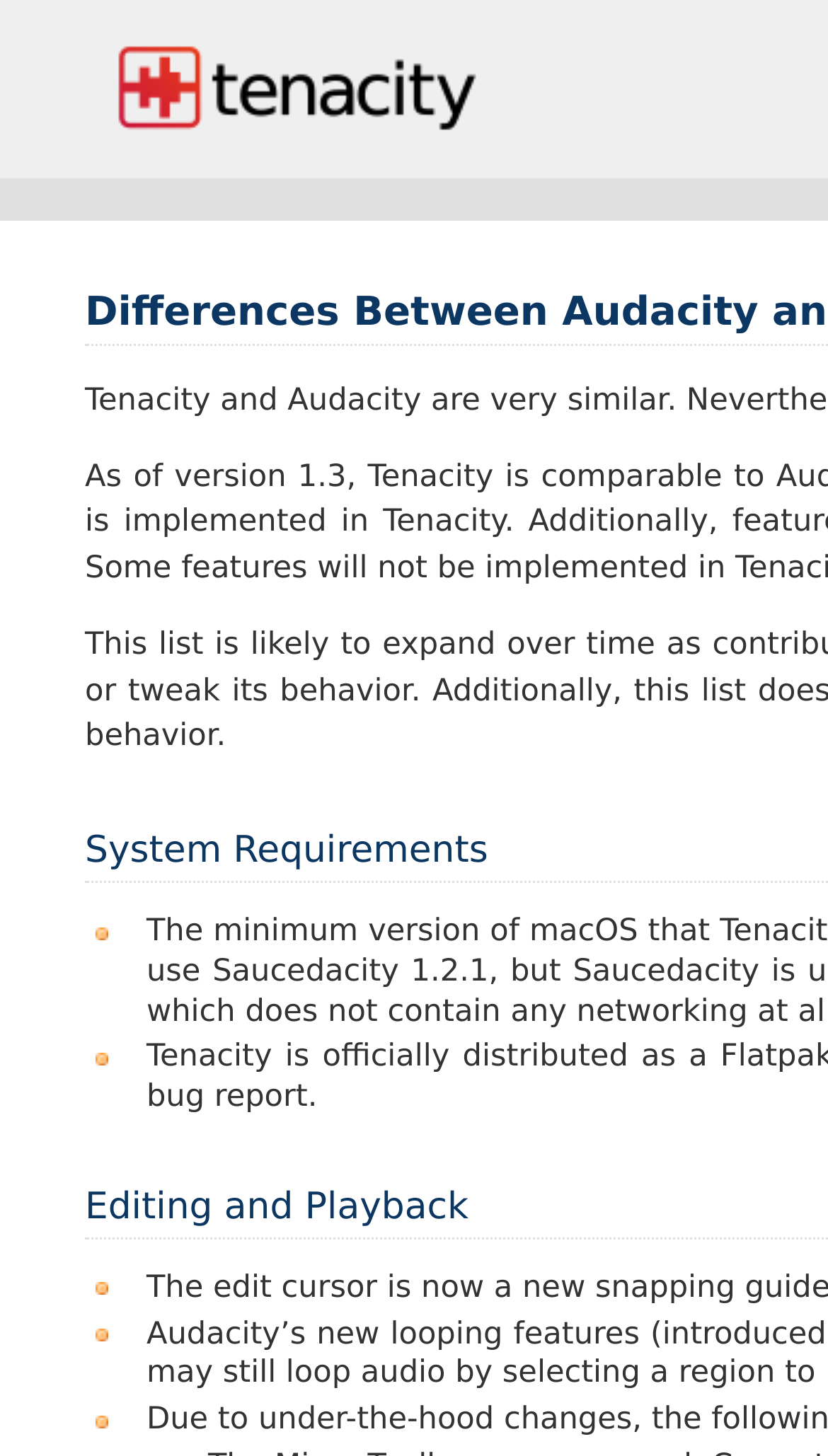Using the description: "alt="Logo"", identify the bounding box of the corresponding UI element in the screenshot.

[0.103, 0.099, 0.615, 0.127]